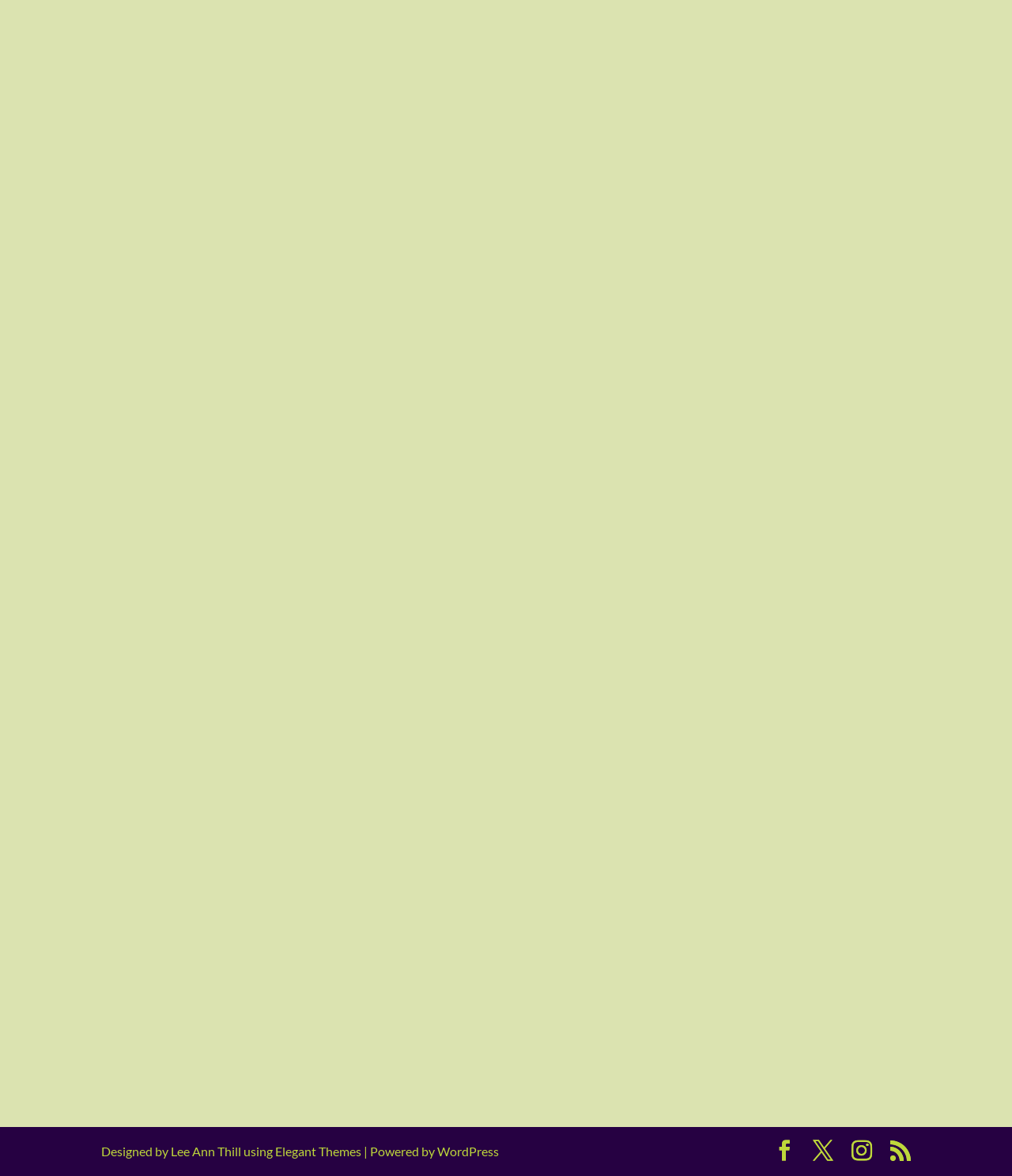Identify the bounding box coordinates of the section to be clicked to complete the task described by the following instruction: "read more about Benefits of Art Therapy When You’re Not “Good” at Art". The coordinates should be four float numbers between 0 and 1, formatted as [left, top, right, bottom].

[0.116, 0.835, 0.173, 0.848]